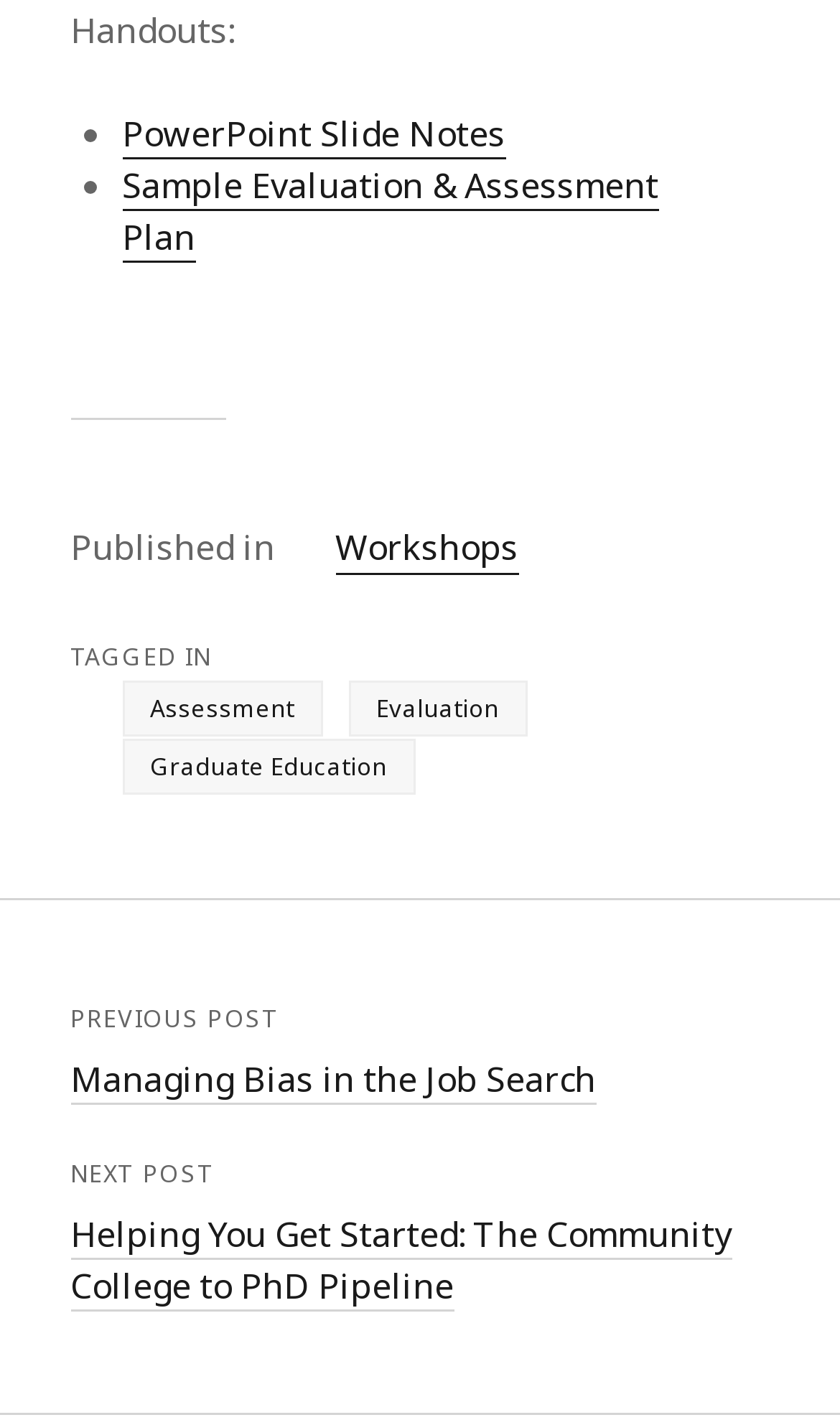Identify the bounding box for the element characterized by the following description: "Graduate Education".

[0.145, 0.784, 0.494, 0.824]